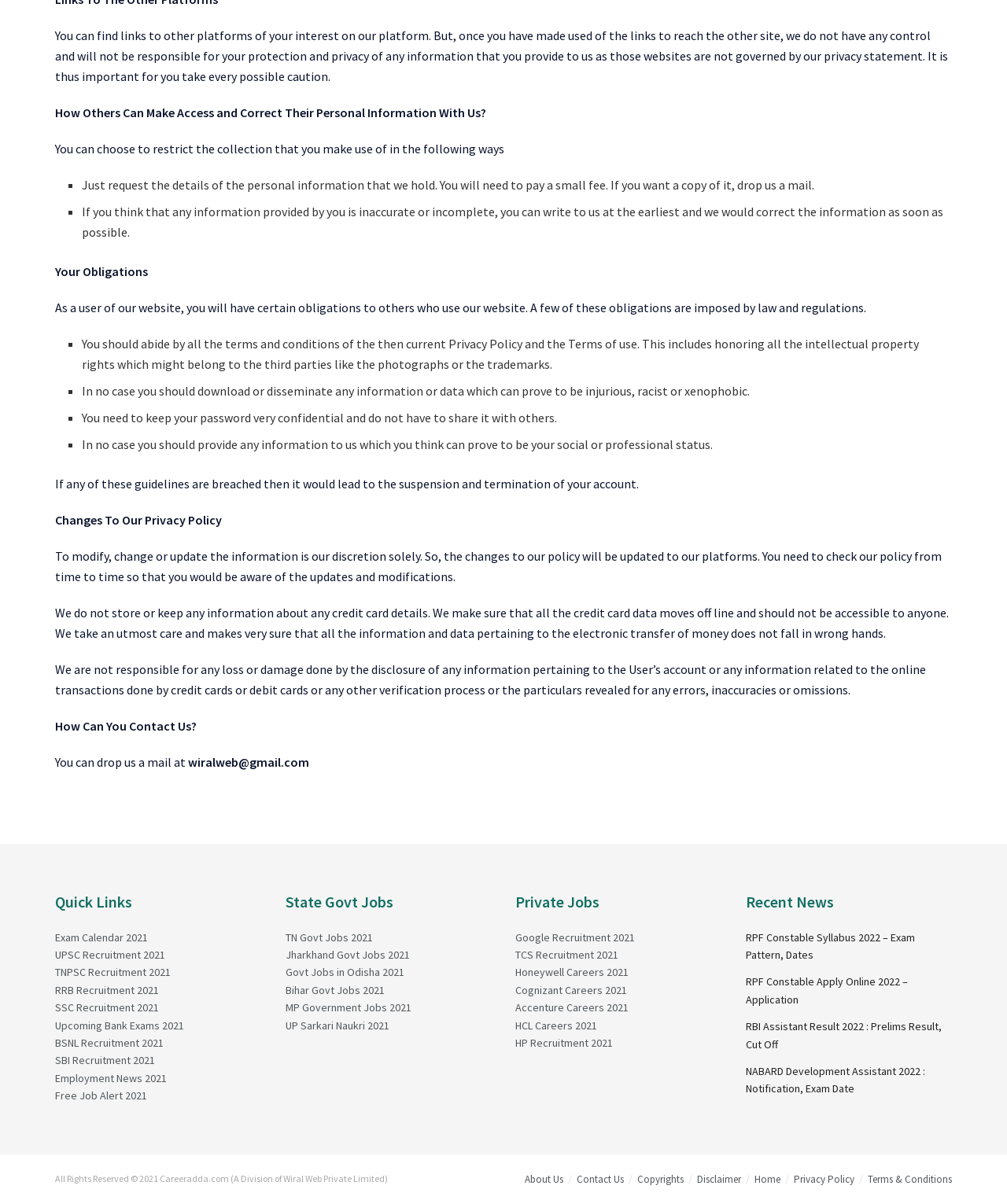Given the webpage screenshot, identify the bounding box of the UI element that matches this description: "details".

None